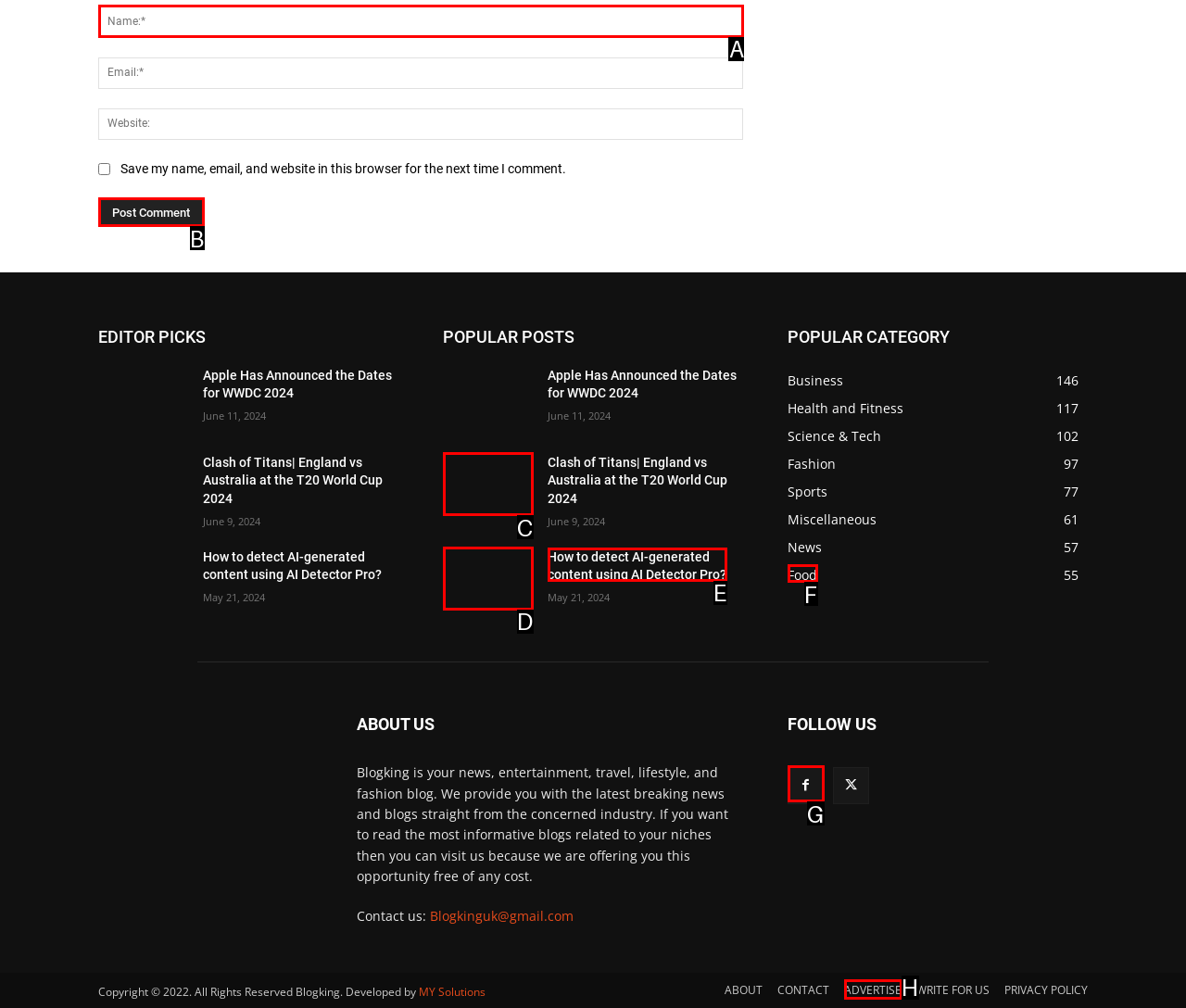Determine which HTML element should be clicked for this task: Enter your name
Provide the option's letter from the available choices.

A